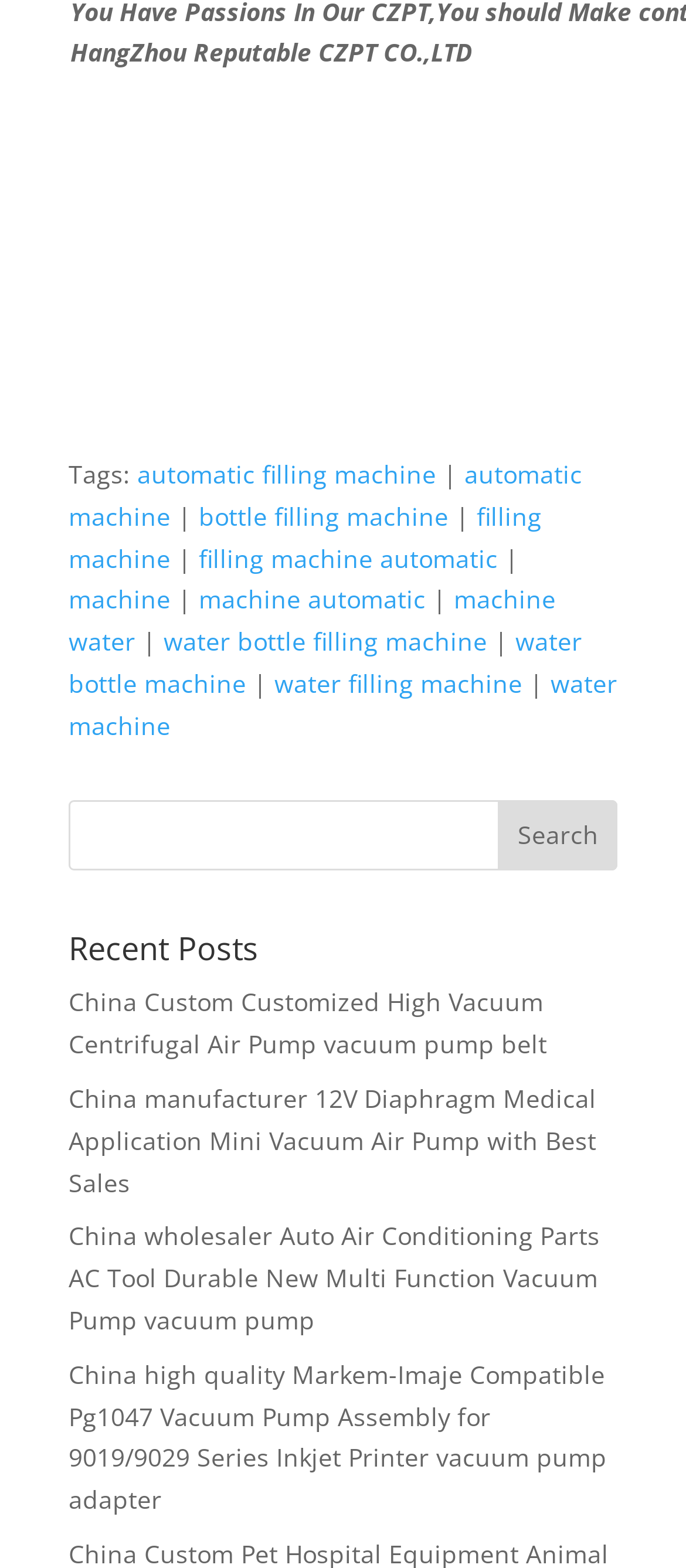How many links are there under the 'Tags:' section?
Answer the question in a detailed and comprehensive manner.

There are 8 links under the 'Tags:' section, which are 'automatic filling machine', 'automatic machine', 'bottle filling machine', 'filling machine', 'filling machine automatic', 'machine', 'machine automatic', and 'machine water'.